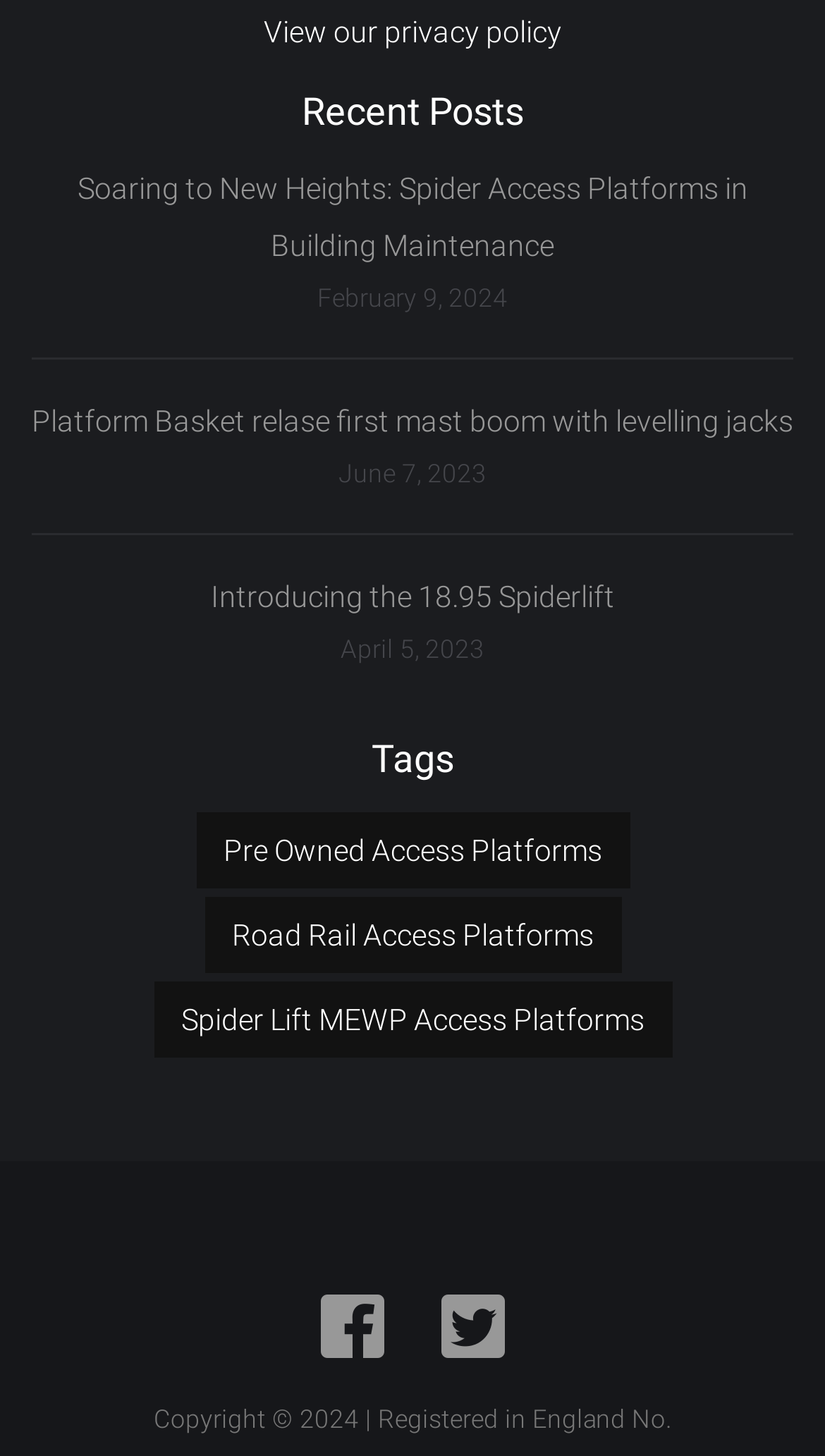How many tags are listed?
We need a detailed and meticulous answer to the question.

I counted the number of links under the 'Tags' heading, which are 'Pre Owned Access Platforms', 'Road Rail Access Platforms', and 'Spider Lift MEWP Access Platforms'.